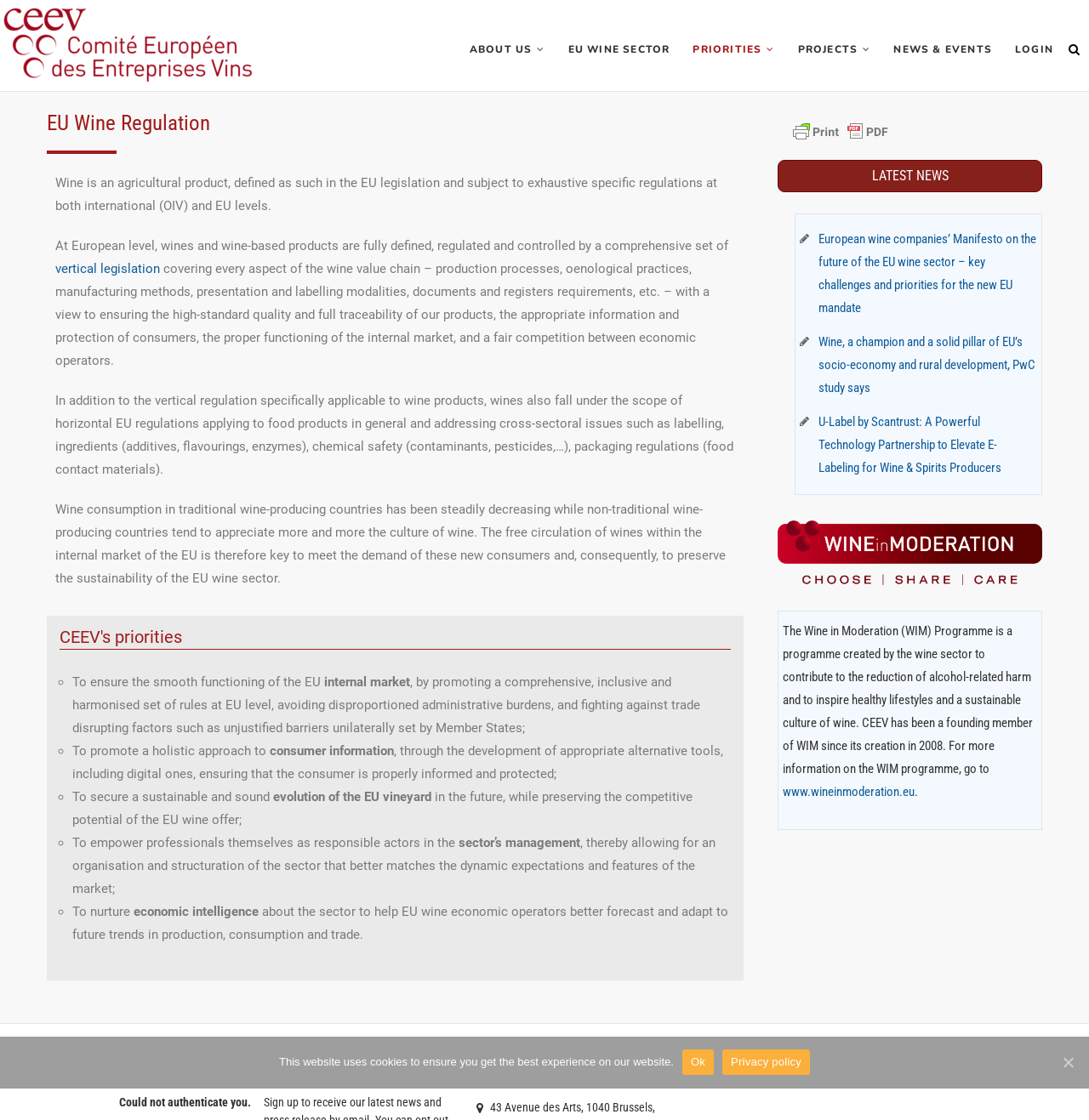What is the purpose of CEEV?
Answer with a single word or phrase by referring to the visual content.

To promote EU wine sector